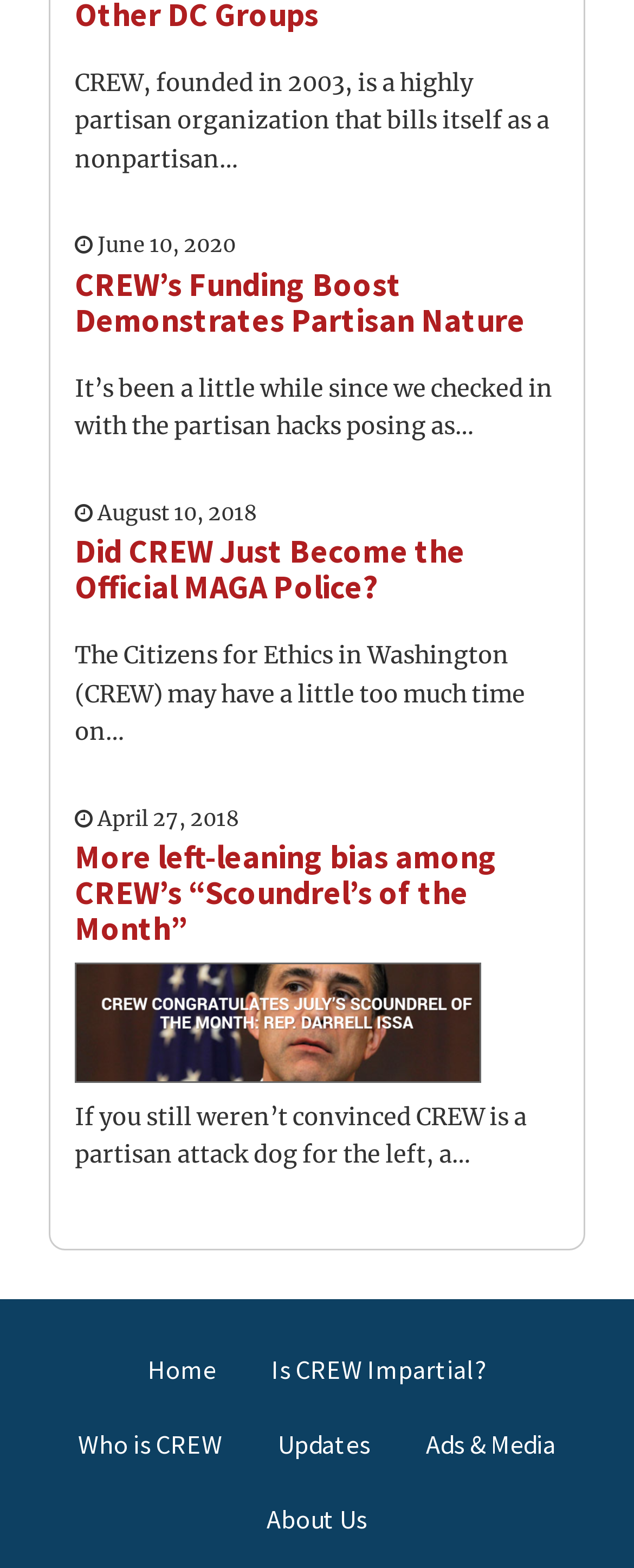What is the tone of the webpage towards CREW?
Relying on the image, give a concise answer in one word or a brief phrase.

Critical